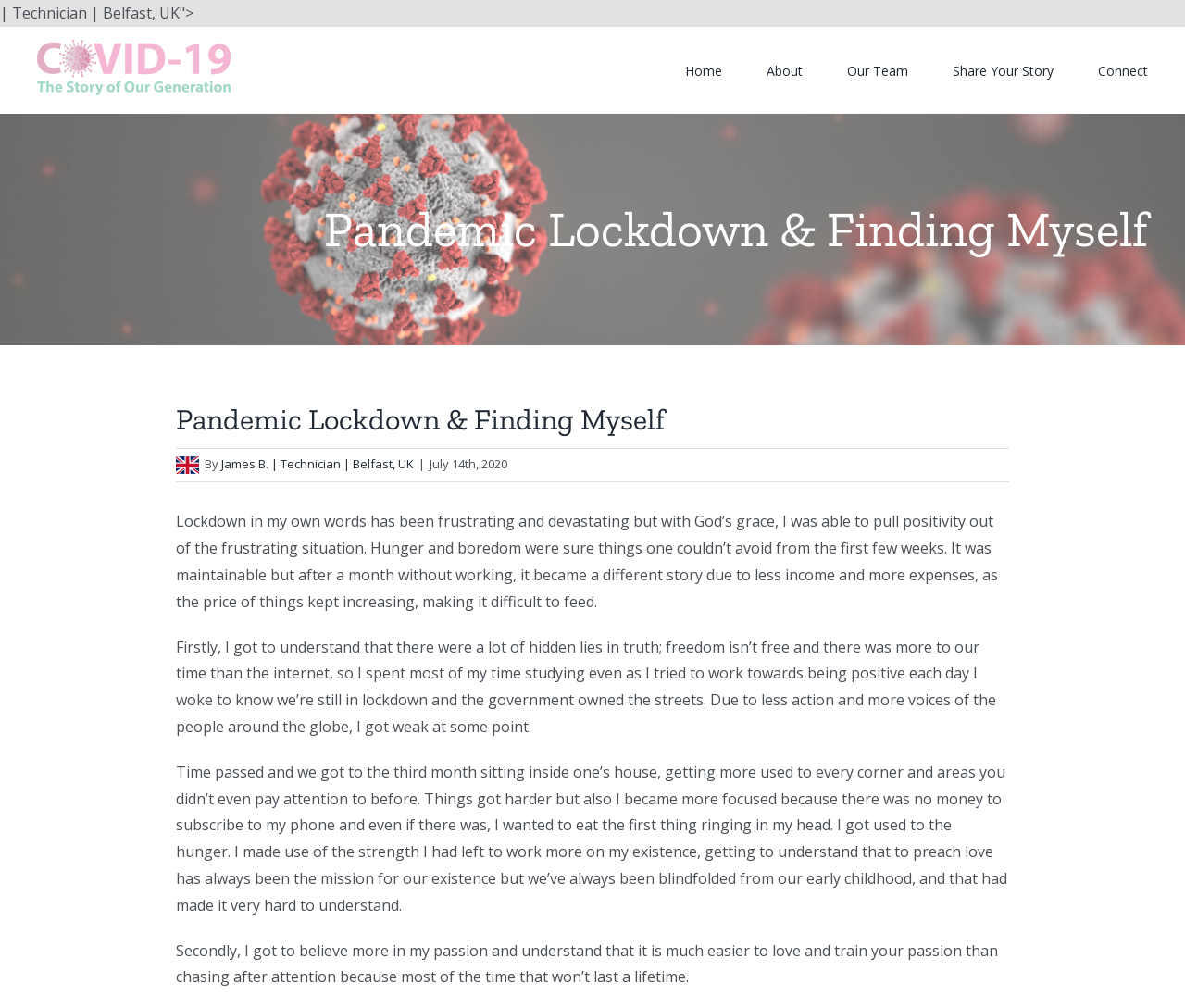Examine the image carefully and respond to the question with a detailed answer: 
What is the main menu item located at the rightmost position?

The main menu items can be found in the navigation section with the label 'Main Menu'. The rightmost item is 'Connect', which is located at the coordinates [0.927, 0.026, 0.969, 0.113].